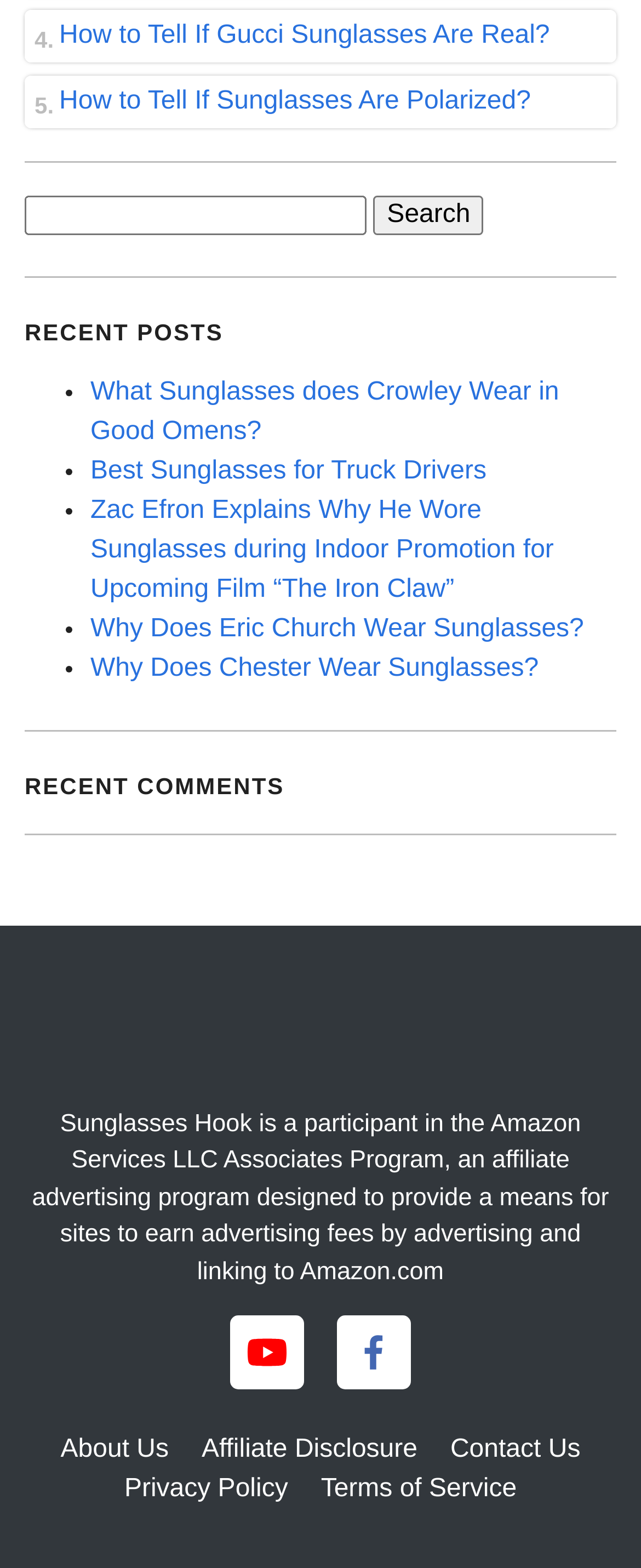How many links are present in the footer section?
Please provide a comprehensive answer based on the details in the screenshot.

The footer section of the webpage contains five links: 'About Us', 'Affiliate Disclosure', 'Contact Us', 'Privacy Policy', and 'Terms of Service'. These links provide additional information about the website and its policies.